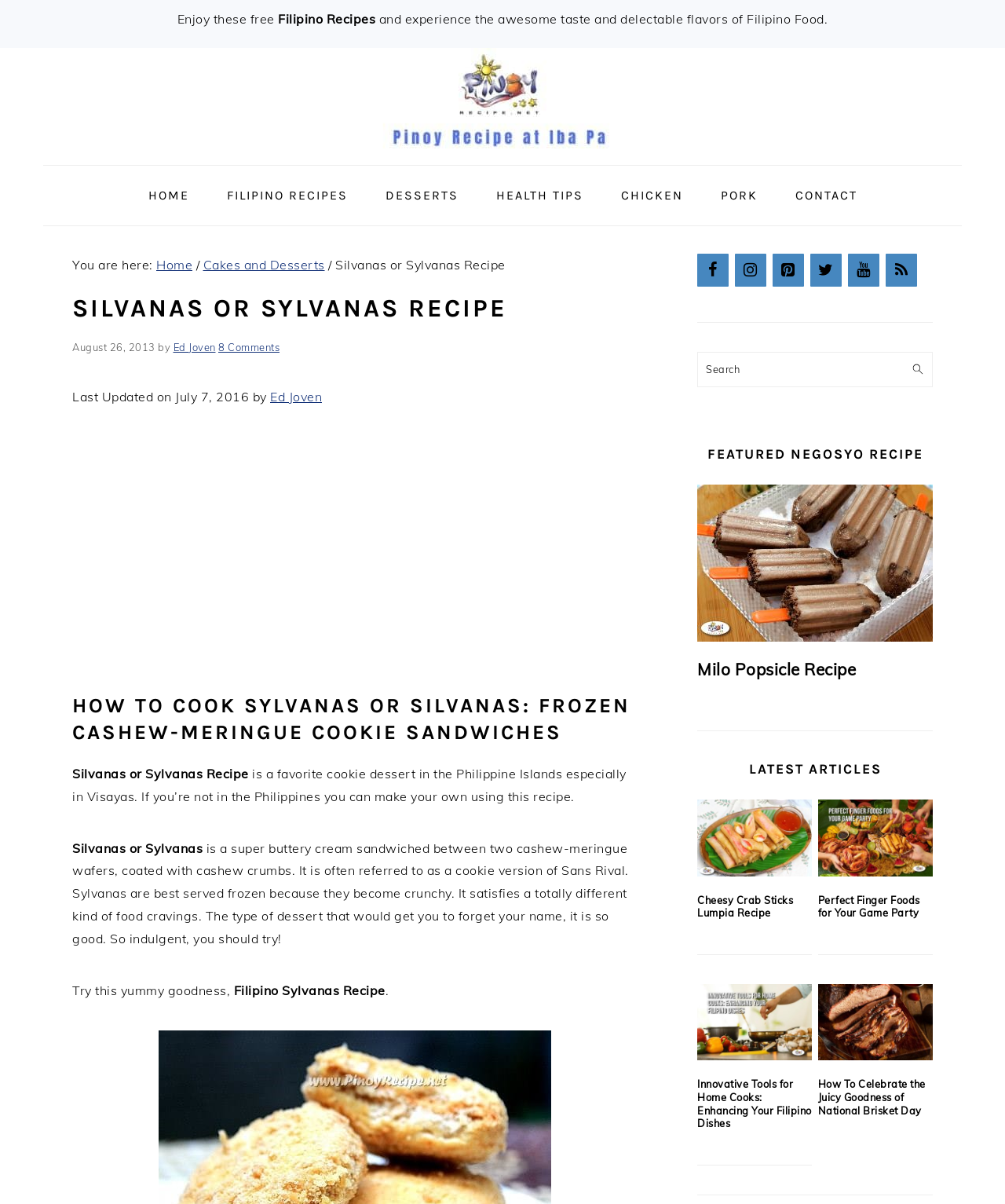Locate the bounding box coordinates of the area to click to fulfill this instruction: "Search for a recipe". The bounding box should be presented as four float numbers between 0 and 1, in the order [left, top, right, bottom].

[0.702, 0.302, 0.92, 0.312]